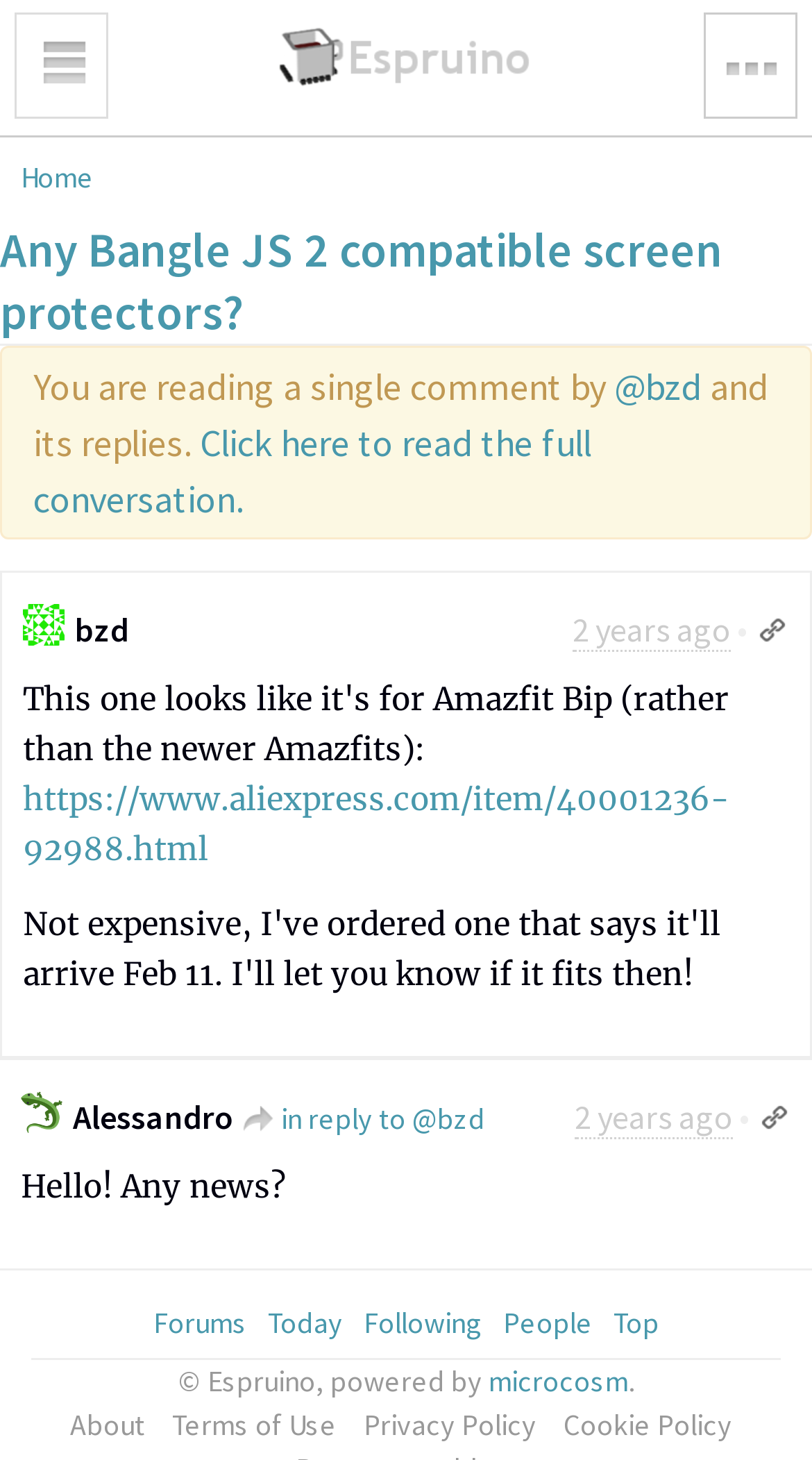Given the description "parent_node: 2 years ago •", provide the bounding box coordinates of the corresponding UI element.

[0.933, 0.75, 0.974, 0.779]